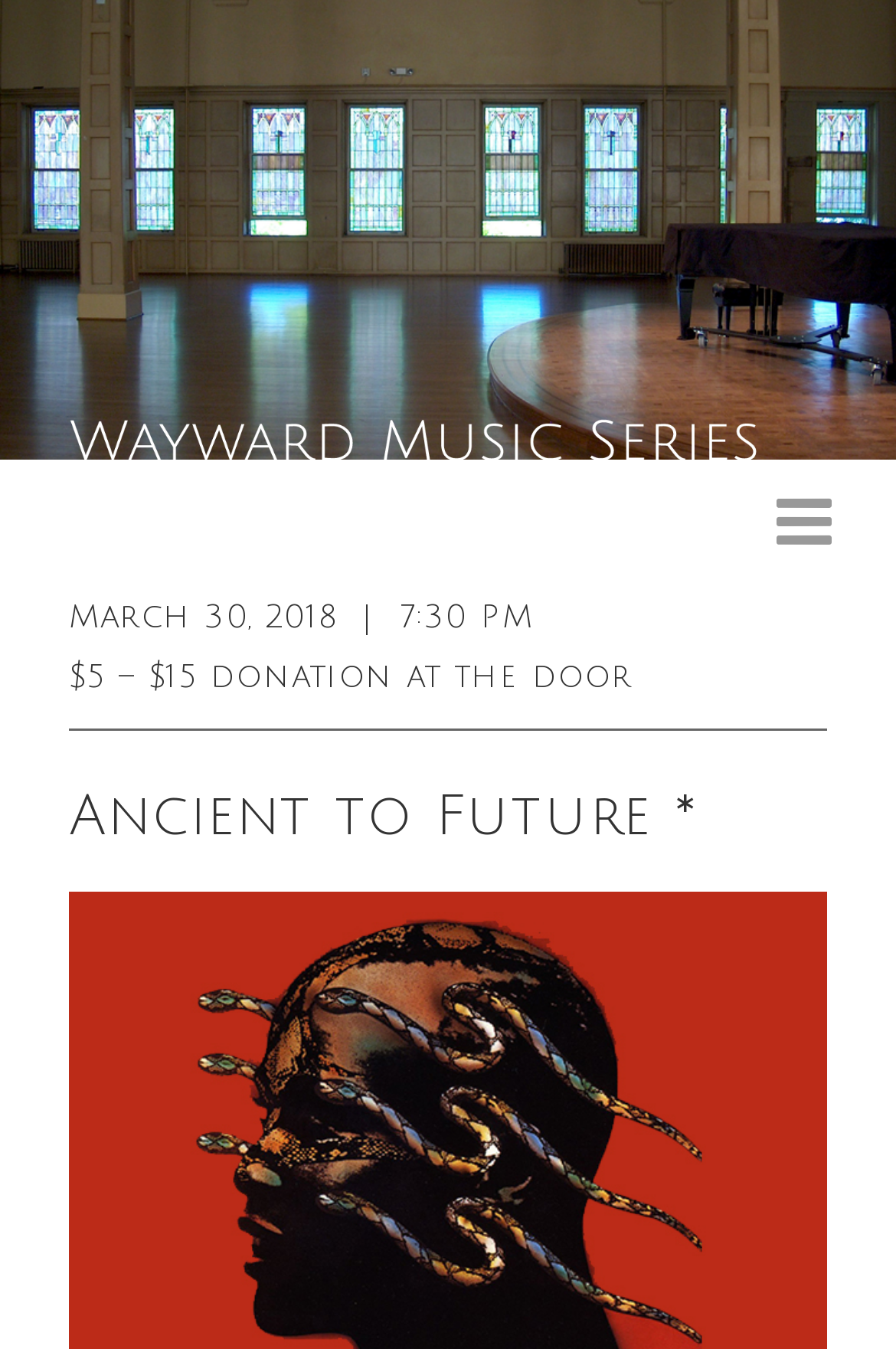What is the donation amount for the event?
Examine the screenshot and reply with a single word or phrase.

$5 – $15